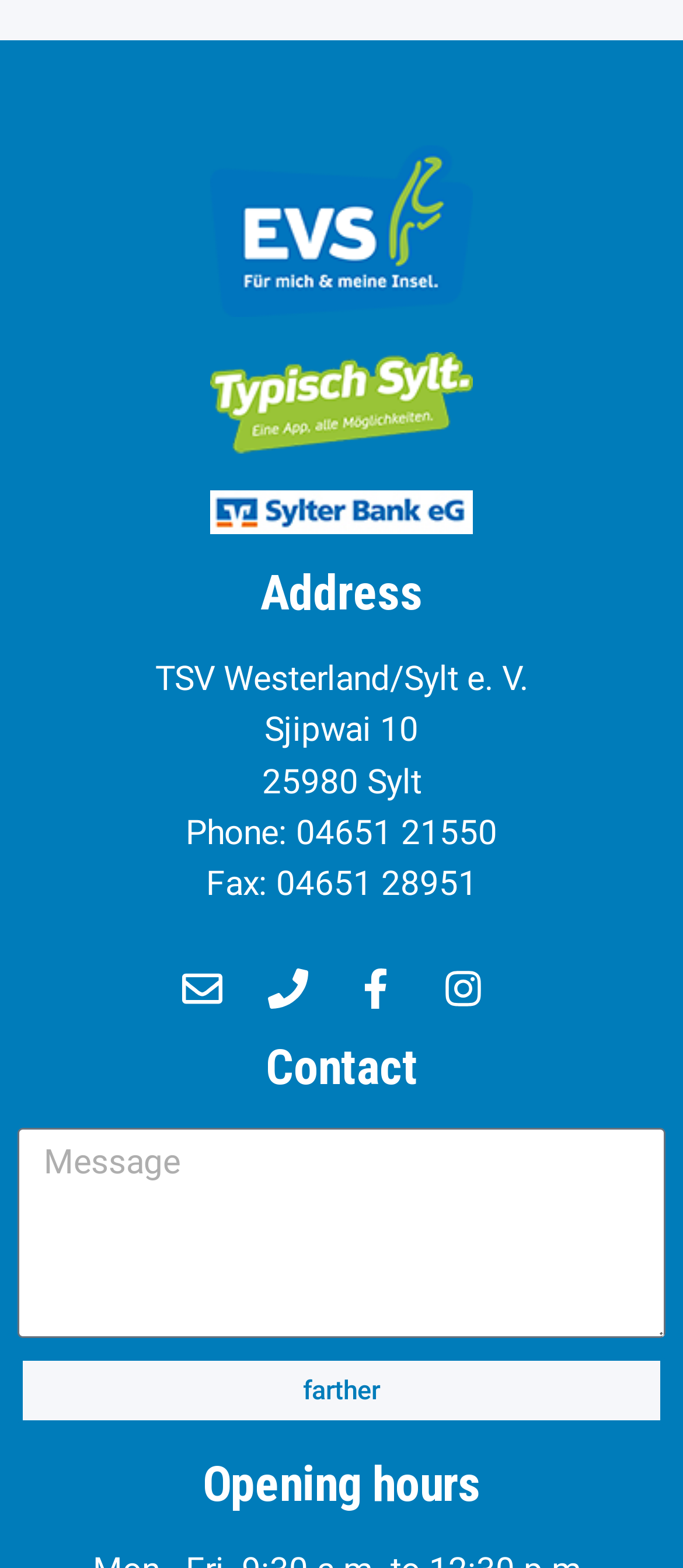Provide the bounding box coordinates for the UI element described in this sentence: "parent_node: Message name="form_fields[message]" placeholder="Message"". The coordinates should be four float values between 0 and 1, i.e., [left, top, right, bottom].

[0.026, 0.719, 0.974, 0.854]